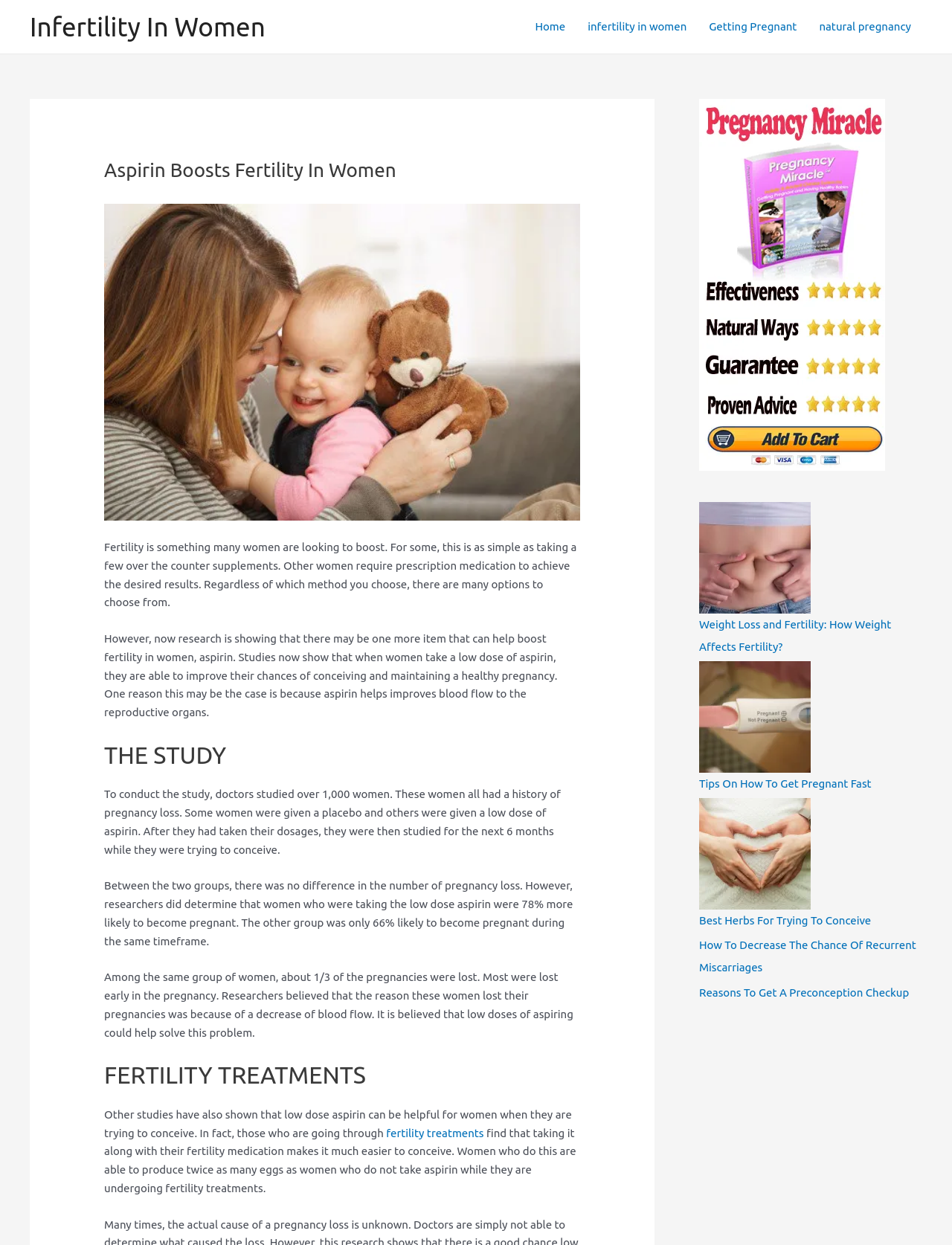Can you show the bounding box coordinates of the region to click on to complete the task described in the instruction: "Read more about getting pregnant"?

[0.733, 0.001, 0.849, 0.042]